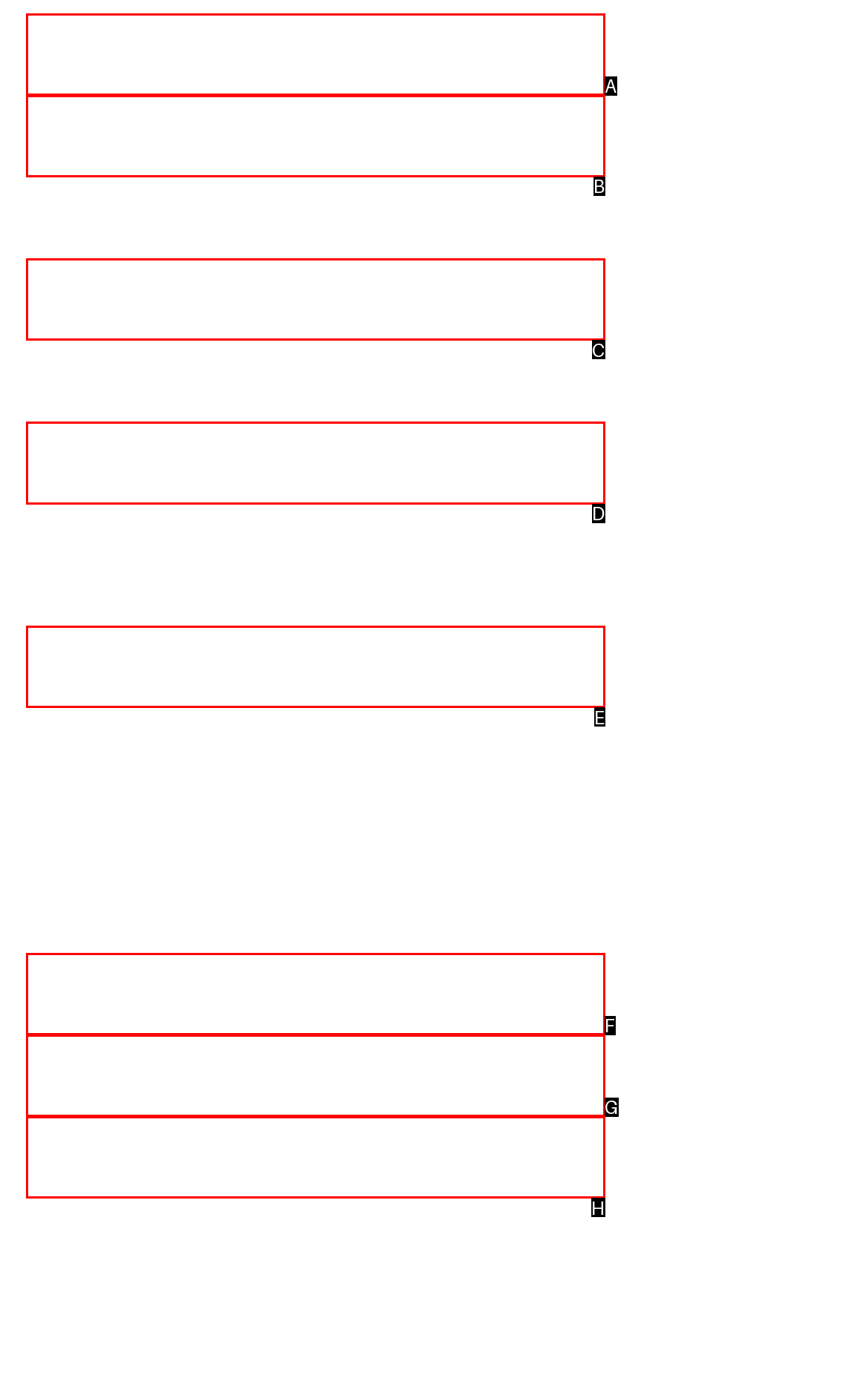Determine the HTML element that best matches this description: Book reviews from the given choices. Respond with the corresponding letter.

G